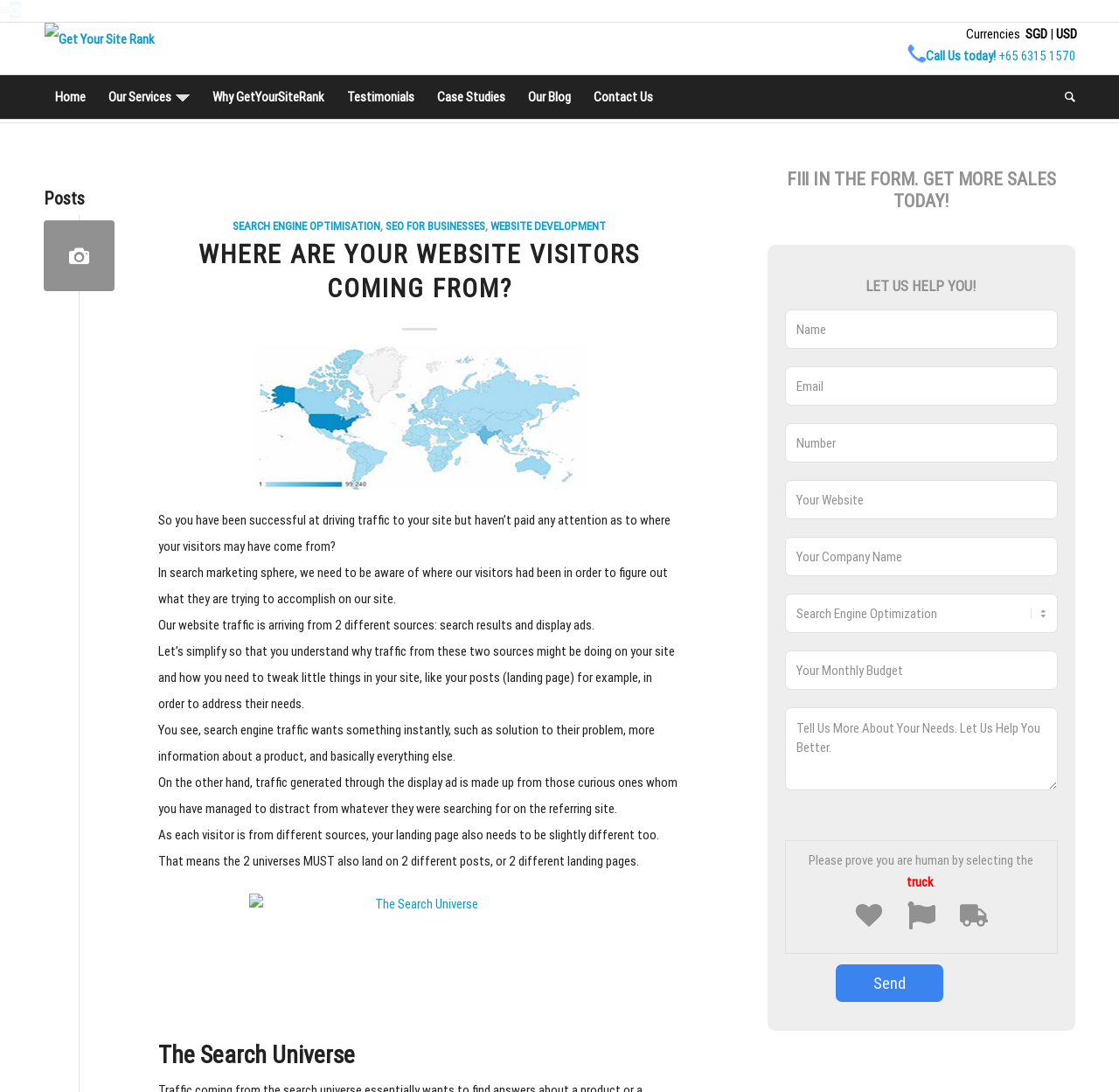Find the bounding box coordinates of the clickable region needed to perform the following instruction: "Click on the 'Home' link". The coordinates should be provided as four float numbers between 0 and 1, i.e., [left, top, right, bottom].

[0.039, 0.069, 0.087, 0.117]